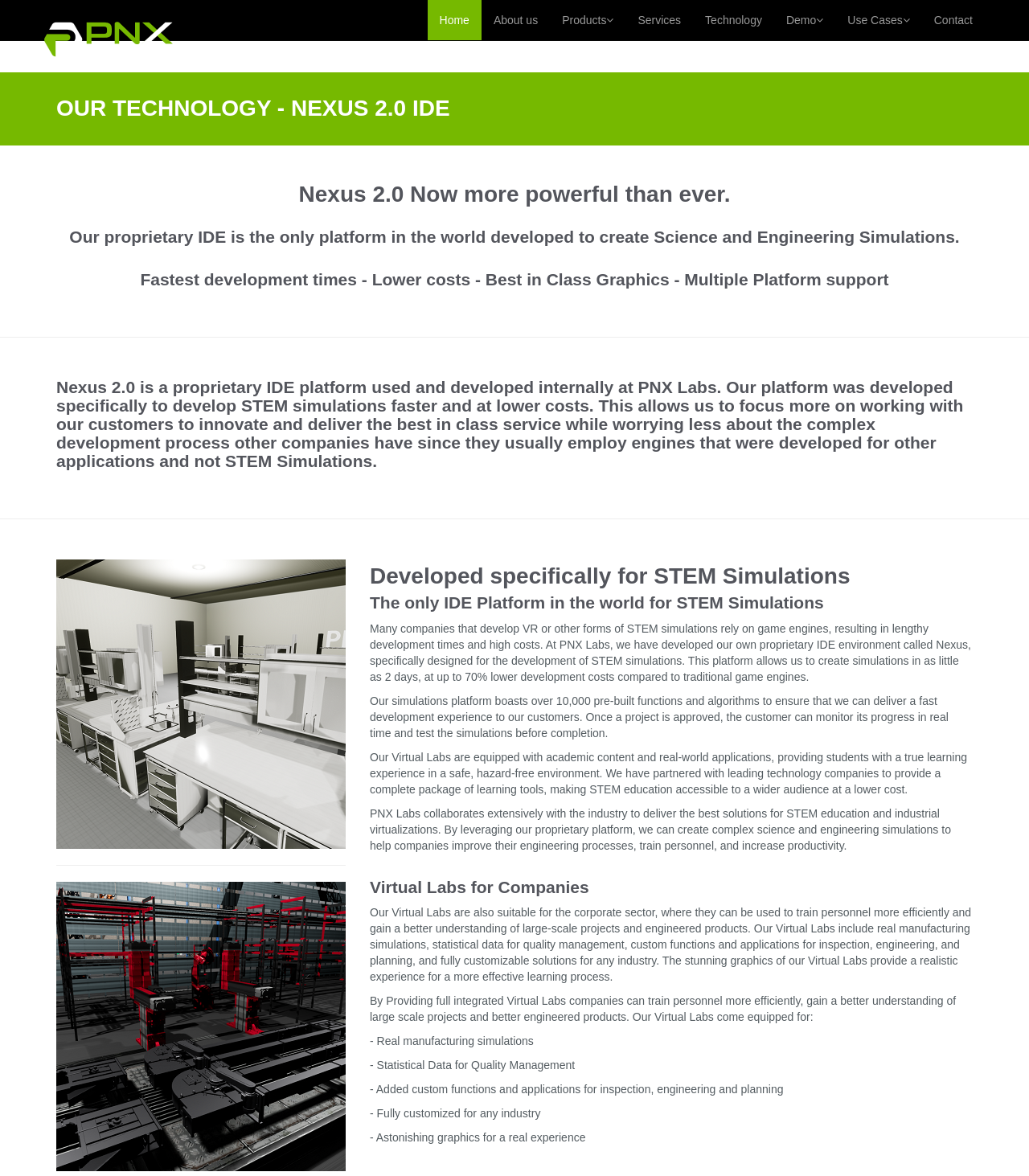Locate the bounding box coordinates of the element I should click to achieve the following instruction: "View Virtual Labs Chemistry".

[0.055, 0.476, 0.336, 0.722]